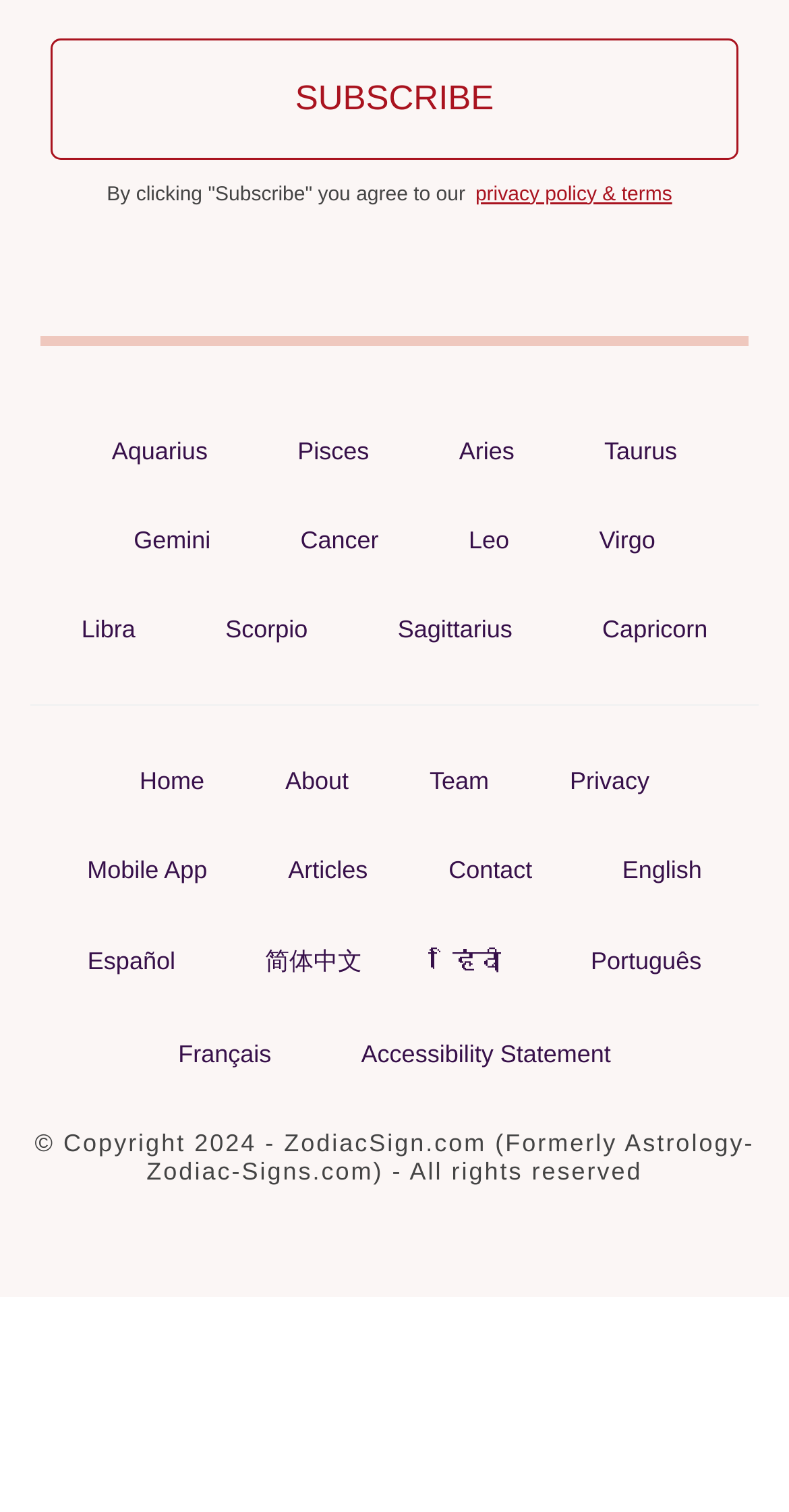Extract the bounding box coordinates for the UI element described by the text: "Accessibility Statement". The coordinates should be in the form of [left, top, right, bottom] with values between 0 and 1.

[0.432, 0.681, 0.8, 0.713]